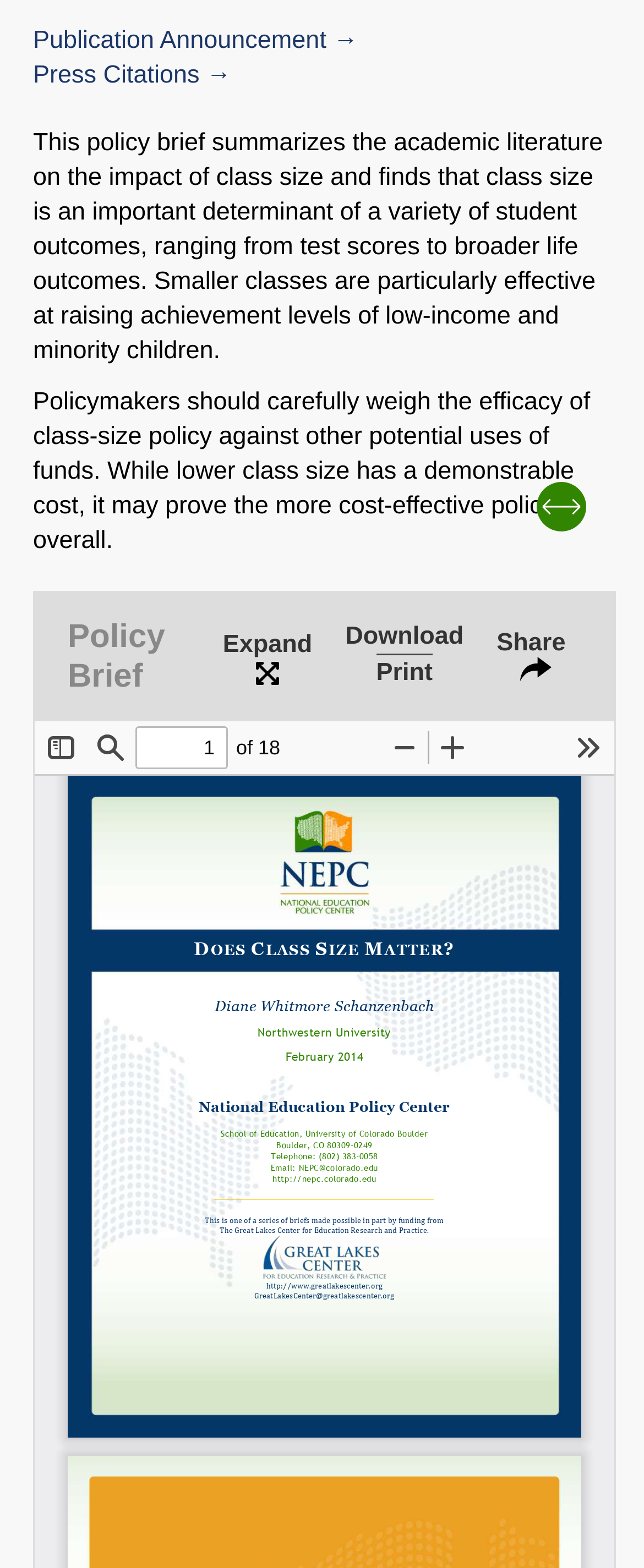Provide the bounding box coordinates for the UI element that is described by this text: "Email". The coordinates should be in the form of four float numbers between 0 and 1: [left, top, right, bottom].

[0.115, 0.06, 0.885, 0.113]